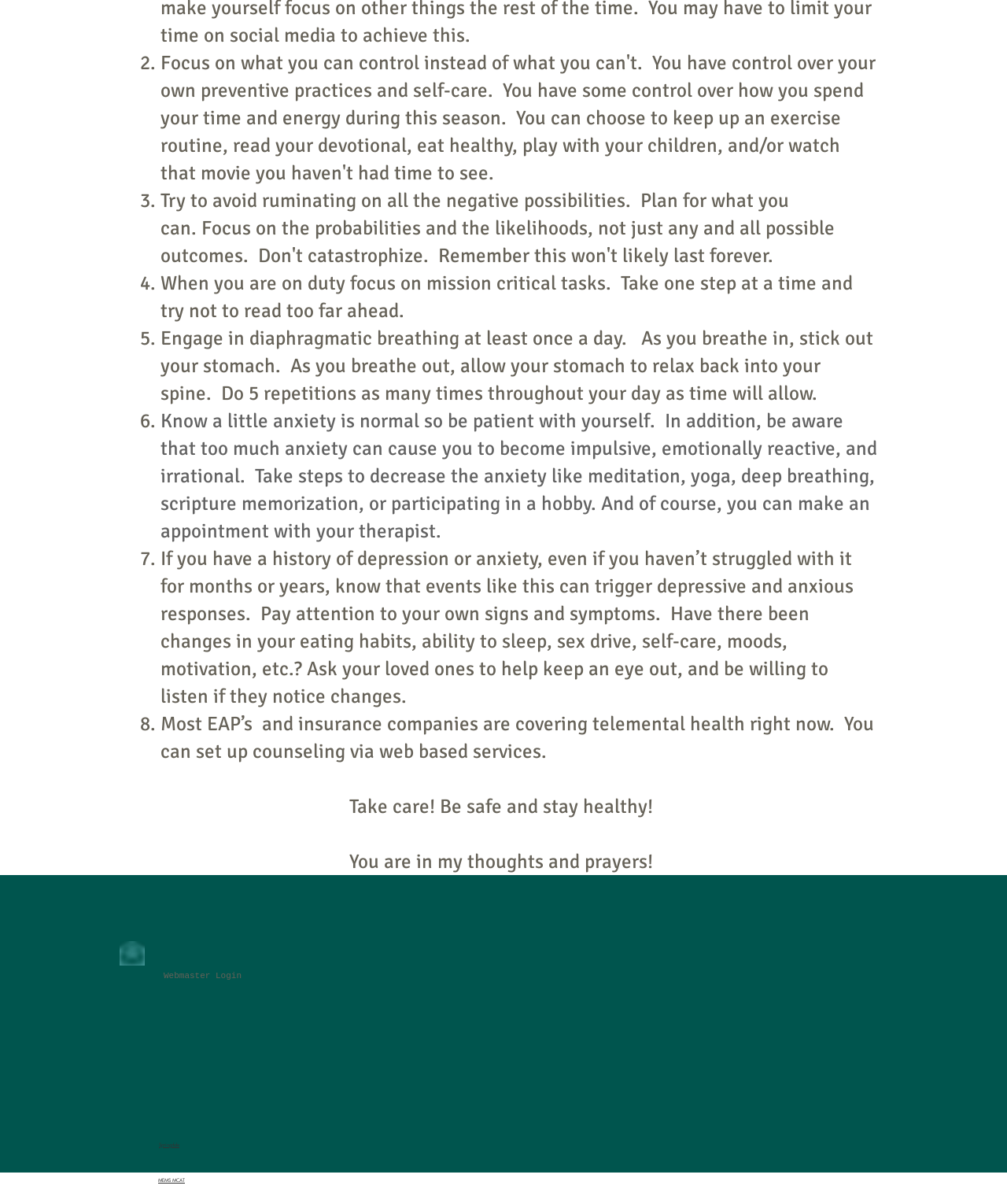What is the final message on the webpage?
Give a thorough and detailed response to the question.

The webpage ends with a message of encouragement and support, wishing the reader to take care, be safe, and stay healthy.